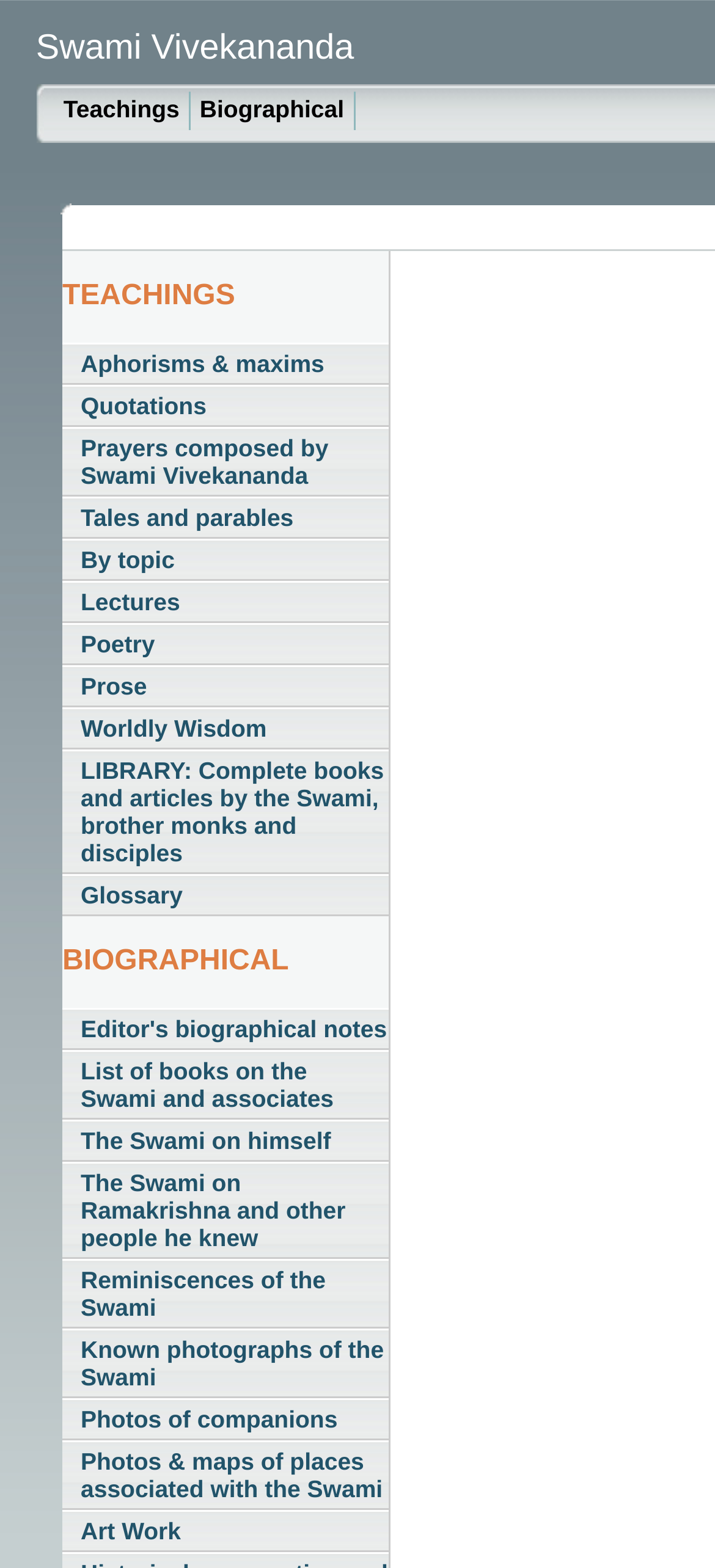Please identify the bounding box coordinates of the element's region that I should click in order to complete the following instruction: "Read biographical notes". The bounding box coordinates consist of four float numbers between 0 and 1, i.e., [left, top, right, bottom].

[0.087, 0.643, 0.544, 0.67]